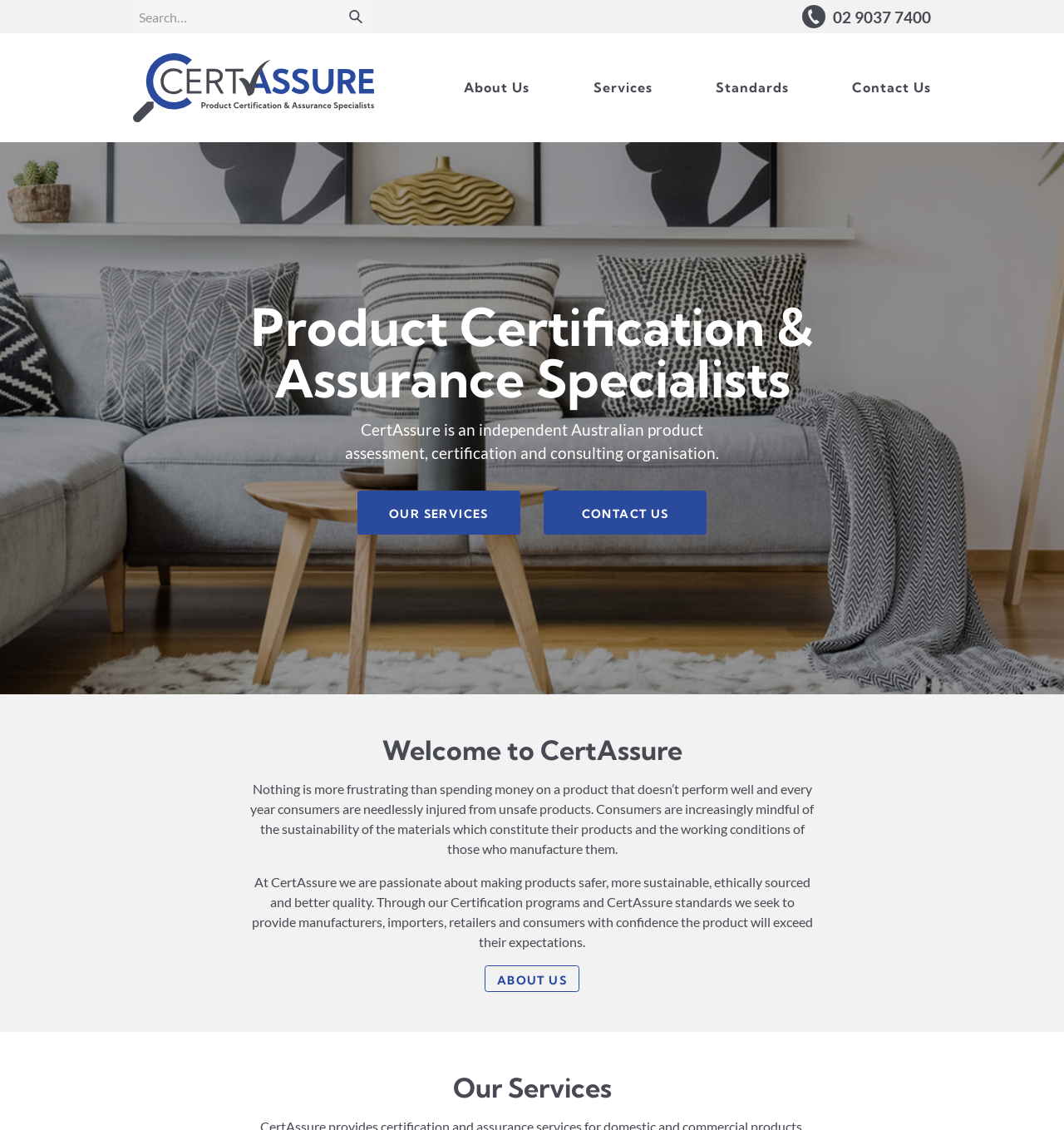What is the phone number to call?
Respond to the question with a single word or phrase according to the image.

02 9037 7400